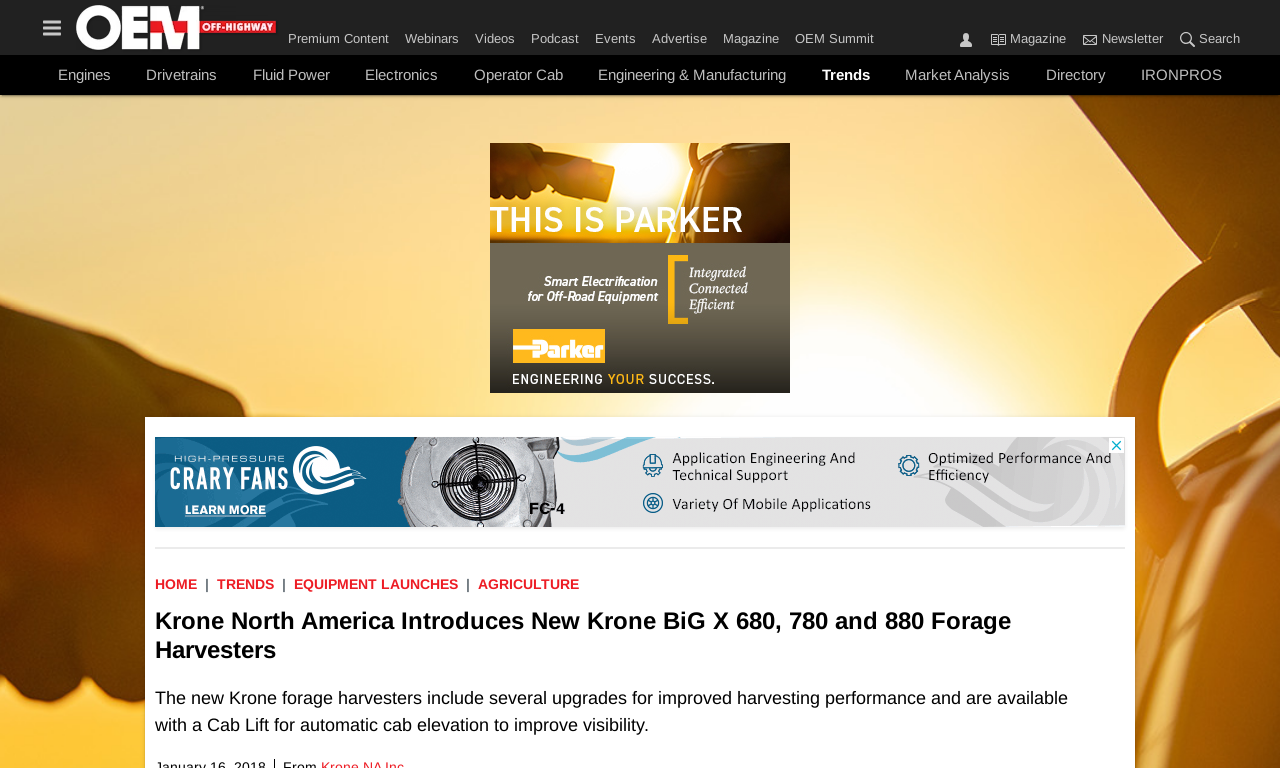Indicate the bounding box coordinates of the element that needs to be clicked to satisfy the following instruction: "Toggle the menu". The coordinates should be four float numbers between 0 and 1, i.e., [left, top, right, bottom].

[0.031, 0.02, 0.05, 0.052]